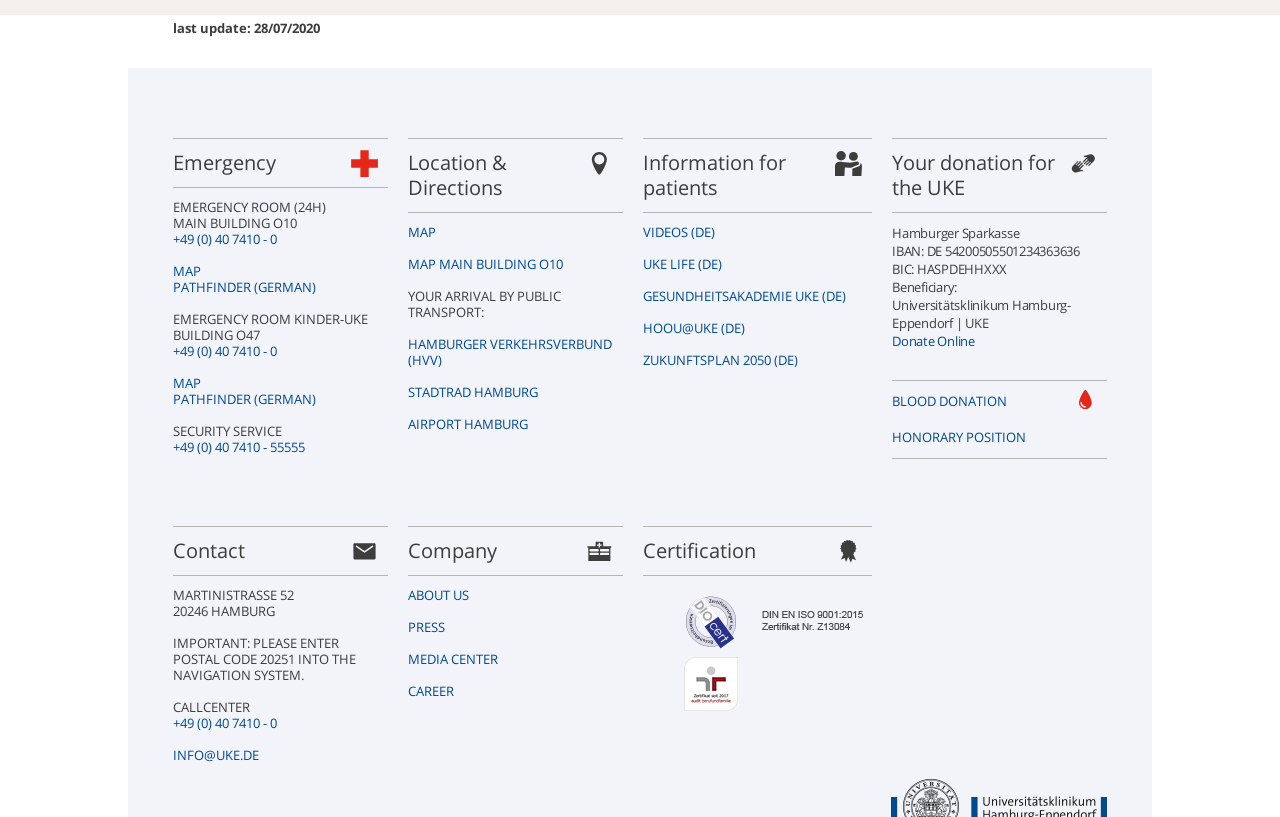Use a single word or phrase to answer the question: How many emergency services are listed?

2